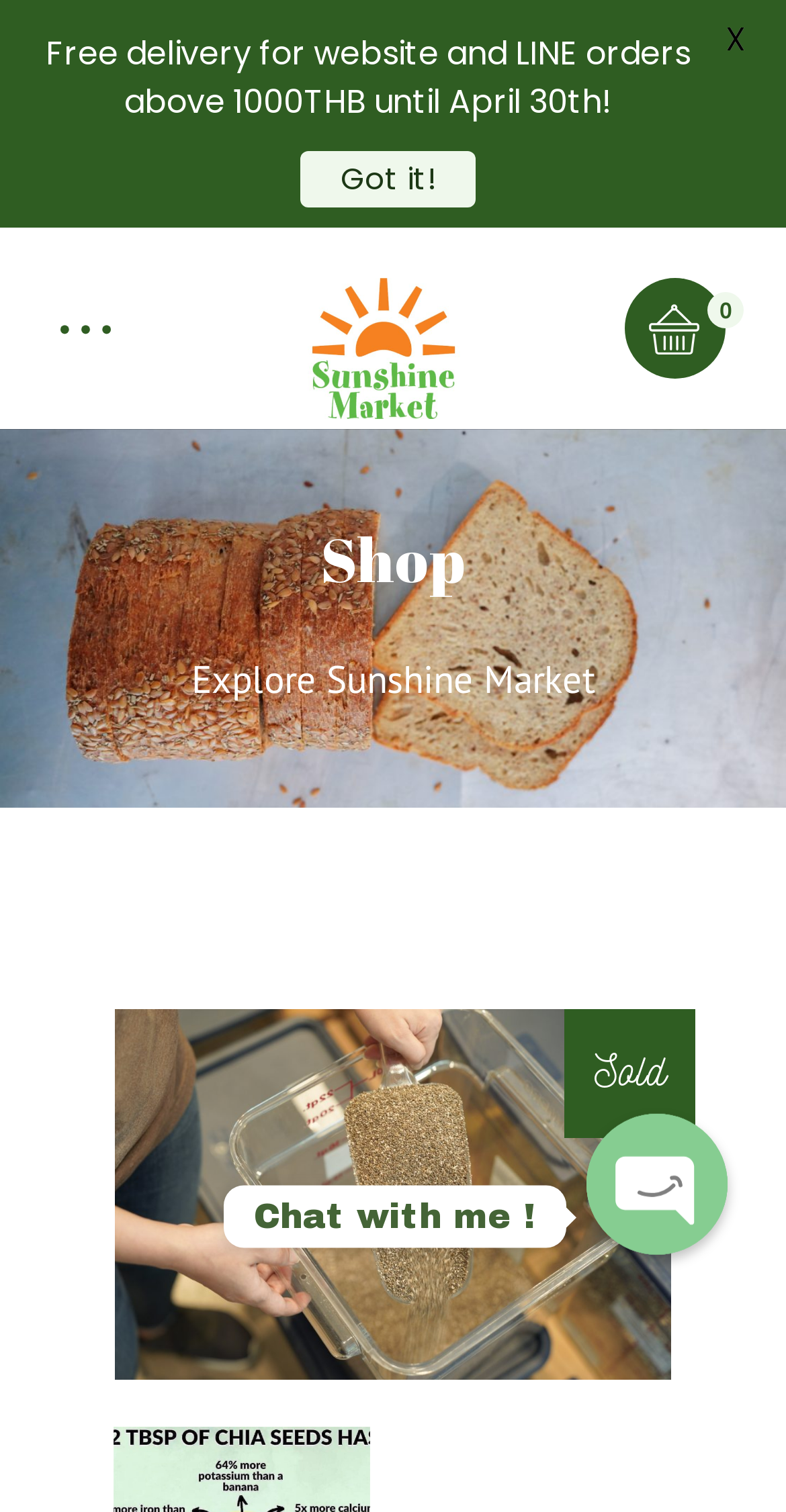Please answer the following question using a single word or phrase: 
What is the name of the online market?

Sunshine Market